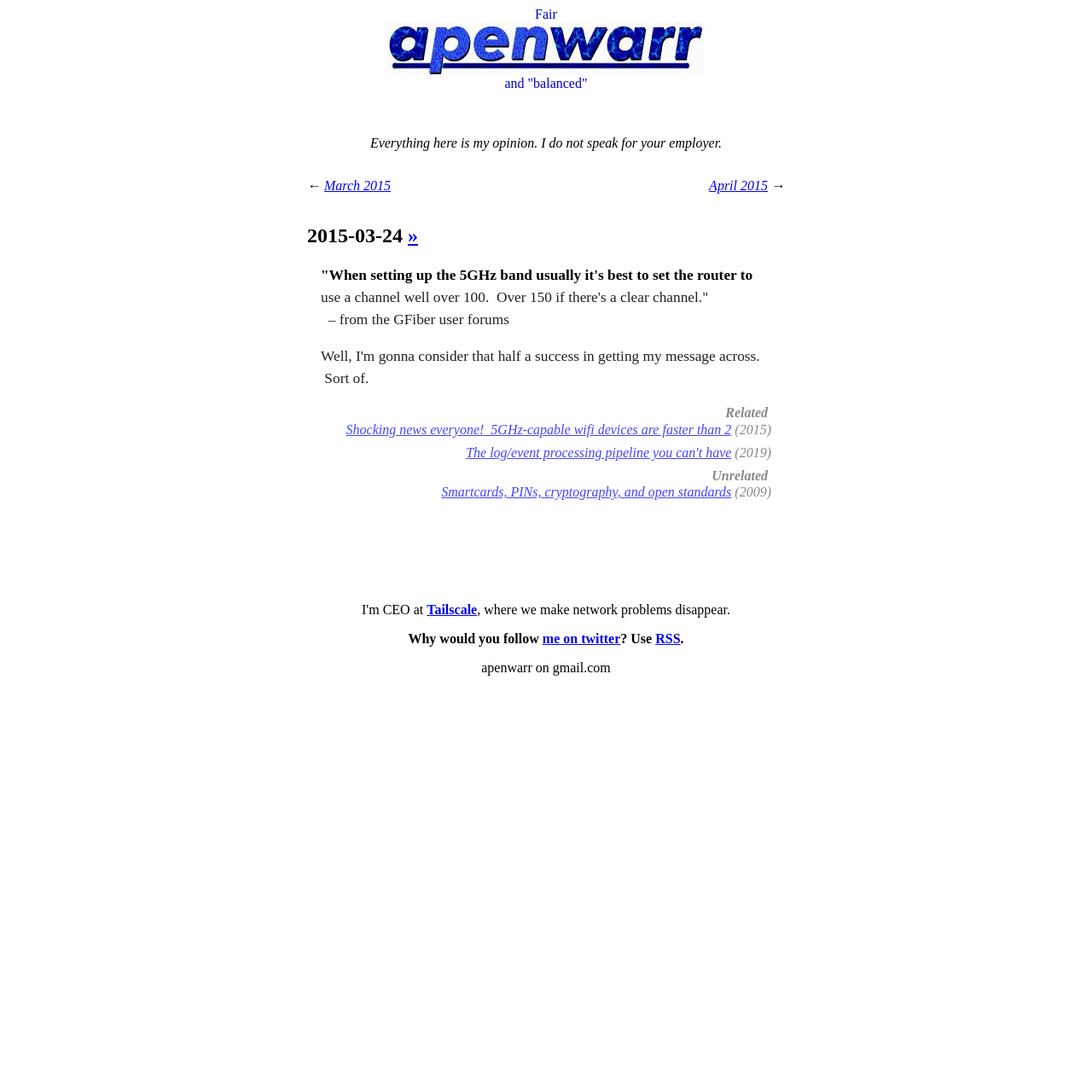Please find the bounding box coordinates of the element that needs to be clicked to perform the following instruction: "Check the 3D rotatable image". The bounding box coordinates should be four float numbers between 0 and 1, represented as [left, top, right, bottom].

None